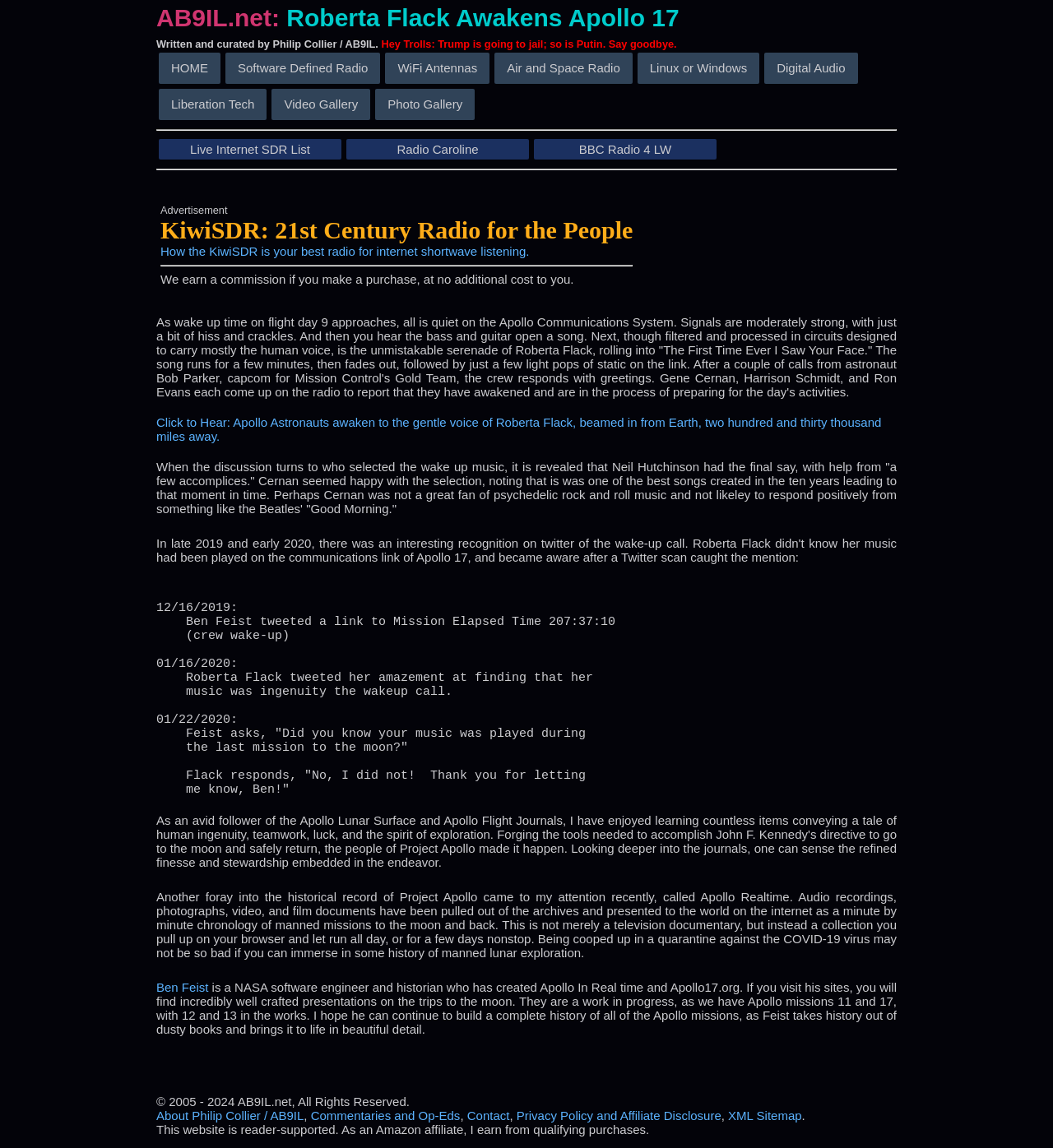Provide an in-depth caption for the contents of the webpage.

This webpage is about Roberta Flack's music being played during the Apollo 17 mission. At the top, there is a heading that reads "AB9IL.net: Roberta Flack Awakens Apollo 17" followed by a brief description of the author, Philip Collier. Below this, there is a link to another article titled "Hey Trolls: Trump is going to jail; so is Putin. Say goodbye."

On the left side of the page, there is a navigation menu with links to various sections of the website, including "HOME", "Software Defined Radio", "WiFi Antennas", and more. Below this menu, there is a horizontal separator line.

The main content of the page is a long article about Roberta Flack's song "The First Time Ever I Saw Your Face" being played to wake up the Apollo 17 astronauts. The article includes a description of the song and its significance, as well as quotes from the astronauts and mission control. There is also a link to an audio clip of the song being played during the mission.

Below the article, there is an advertisement and a horizontal separator line. Following this, there is a section with more information about the Apollo 17 mission, including a link to a website called Apollo Realtime, which provides a minute-by-minute chronology of the mission.

At the bottom of the page, there is a copyright notice and links to other sections of the website, including "About Philip Collier / AB9IL", "Commentaries and Op-Eds", and "Contact". There is also a notice that the website is reader-supported and earns commissions from Amazon affiliate purchases.